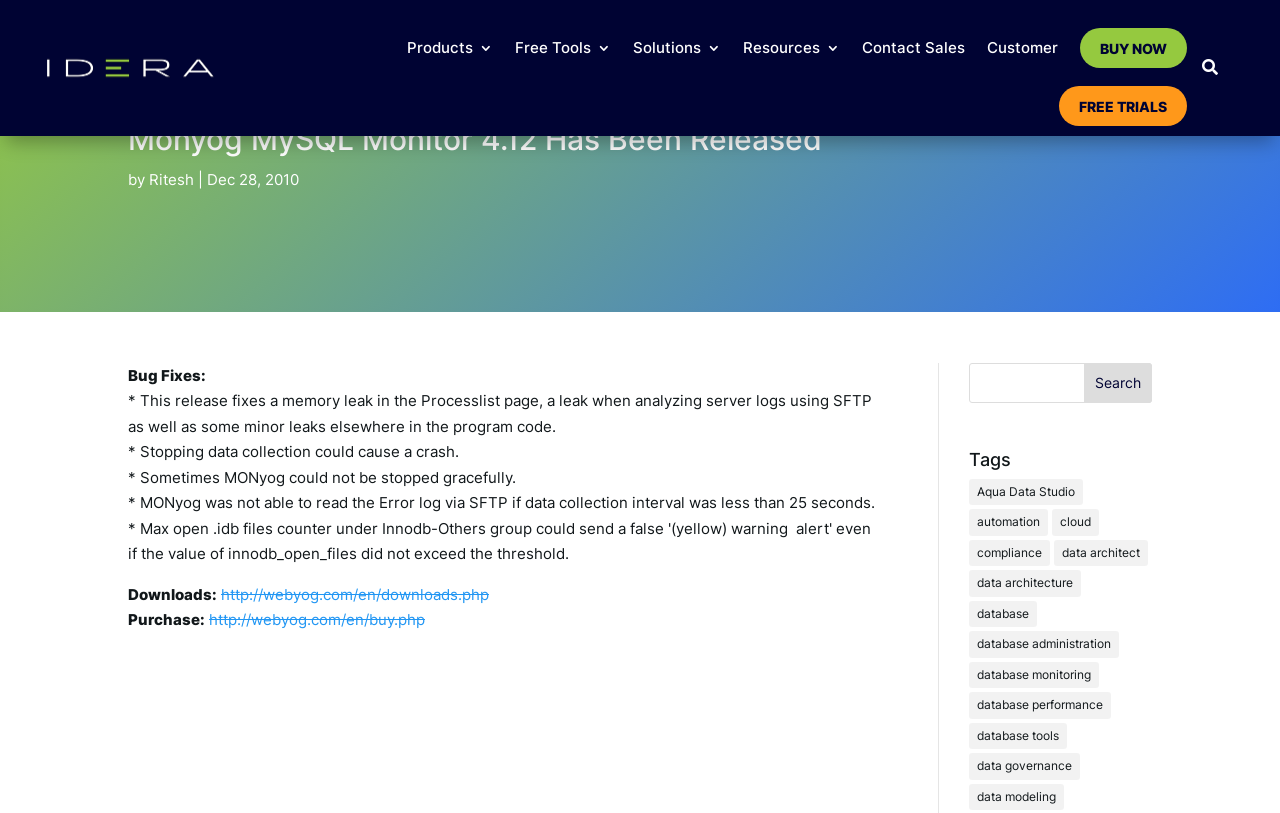Identify the bounding box coordinates of the clickable region necessary to fulfill the following instruction: "Read the blog post by Ritesh". The bounding box coordinates should be four float numbers between 0 and 1, i.e., [left, top, right, bottom].

[0.116, 0.209, 0.152, 0.232]